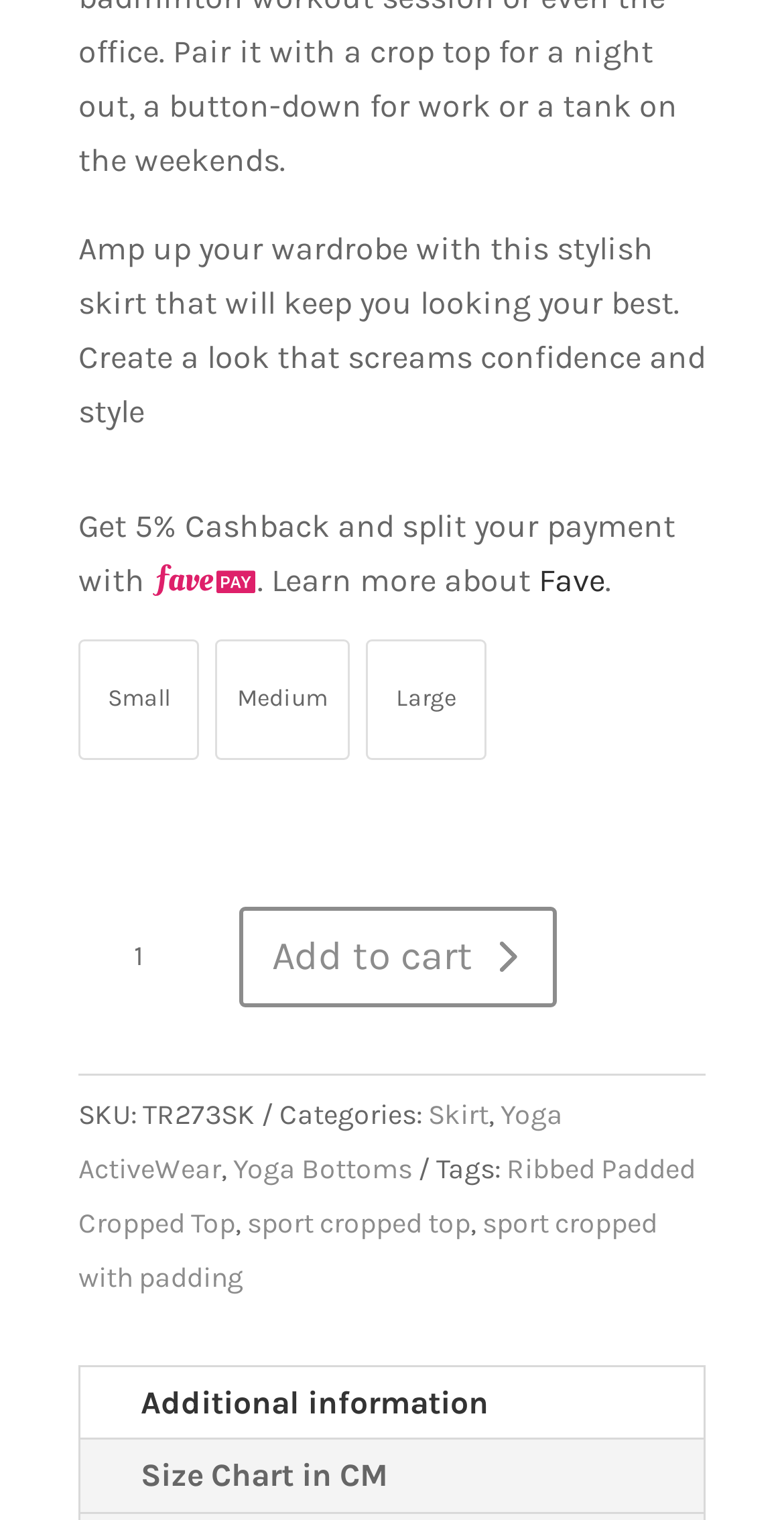Bounding box coordinates are specified in the format (top-left x, top-left y, bottom-right x, bottom-right y). All values are floating point numbers bounded between 0 and 1. Please provide the bounding box coordinate of the region this sentence describes: Yoga ActiveWear

[0.1, 0.722, 0.718, 0.78]